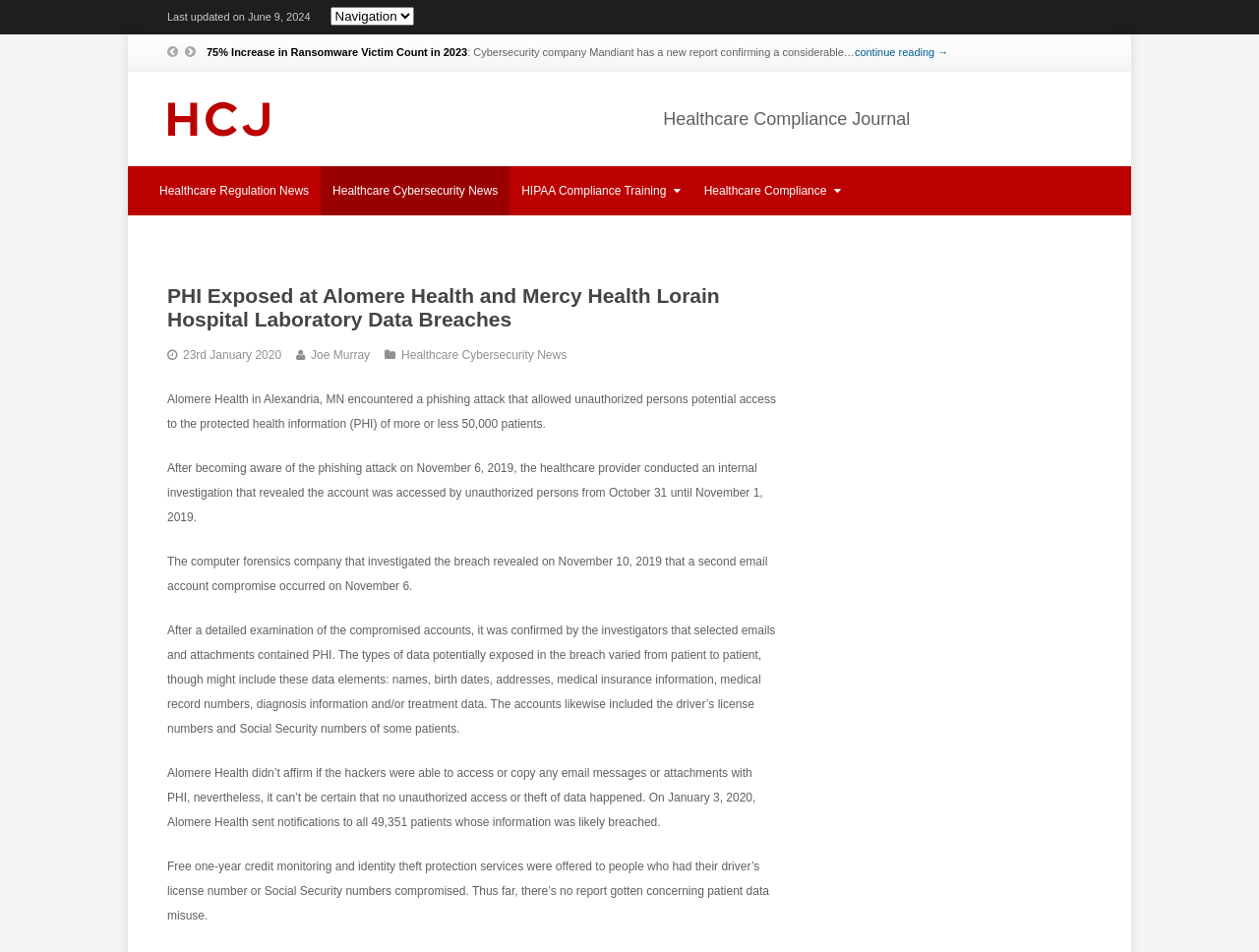Determine the bounding box coordinates of the clickable area required to perform the following instruction: "Click on the 'continue reading →' link". The coordinates should be represented as four float numbers between 0 and 1: [left, top, right, bottom].

[0.679, 0.049, 0.753, 0.061]